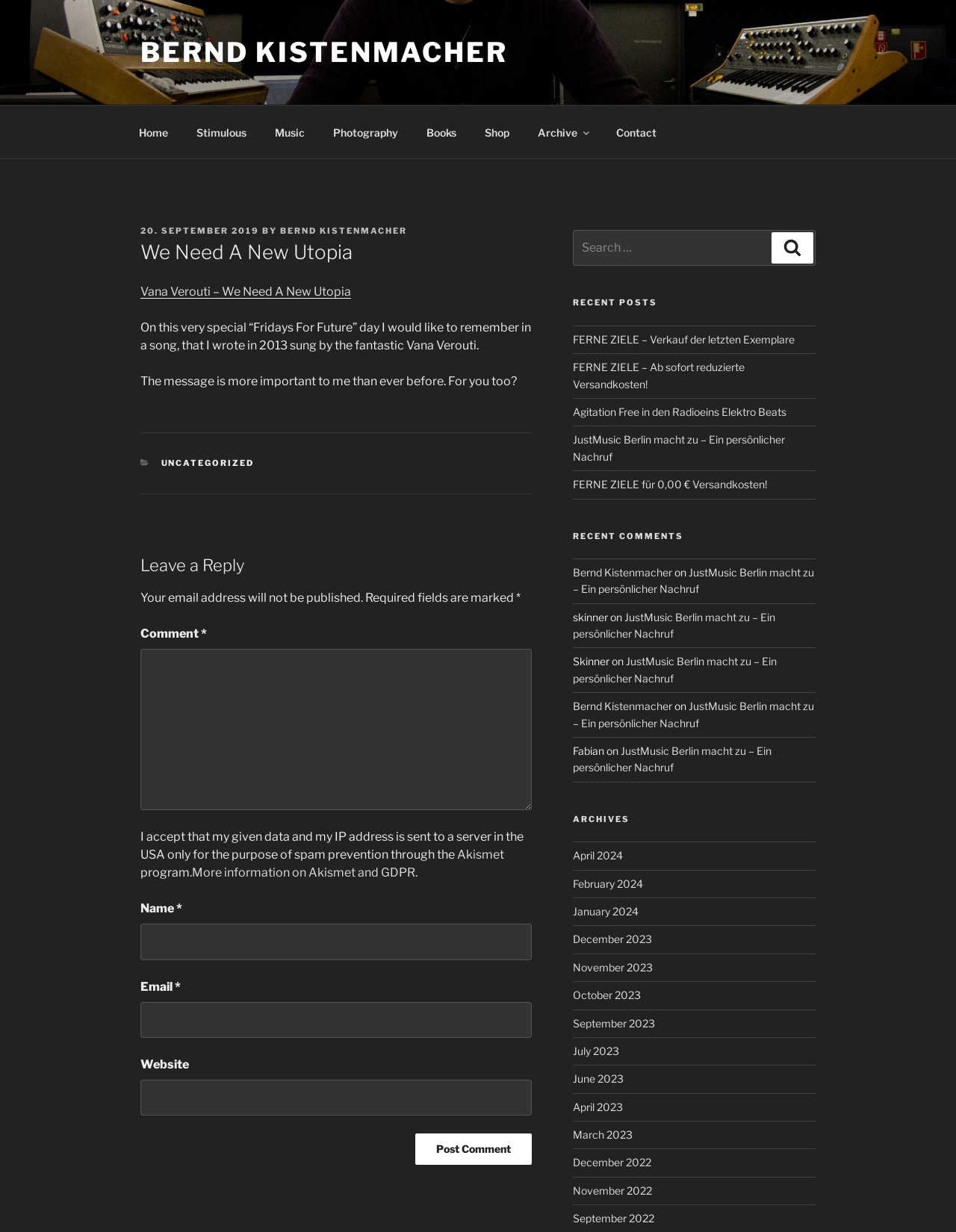Determine the bounding box coordinates of the clickable area required to perform the following instruction: "View recent posts". The coordinates should be represented as four float numbers between 0 and 1: [left, top, right, bottom].

[0.599, 0.264, 0.853, 0.405]